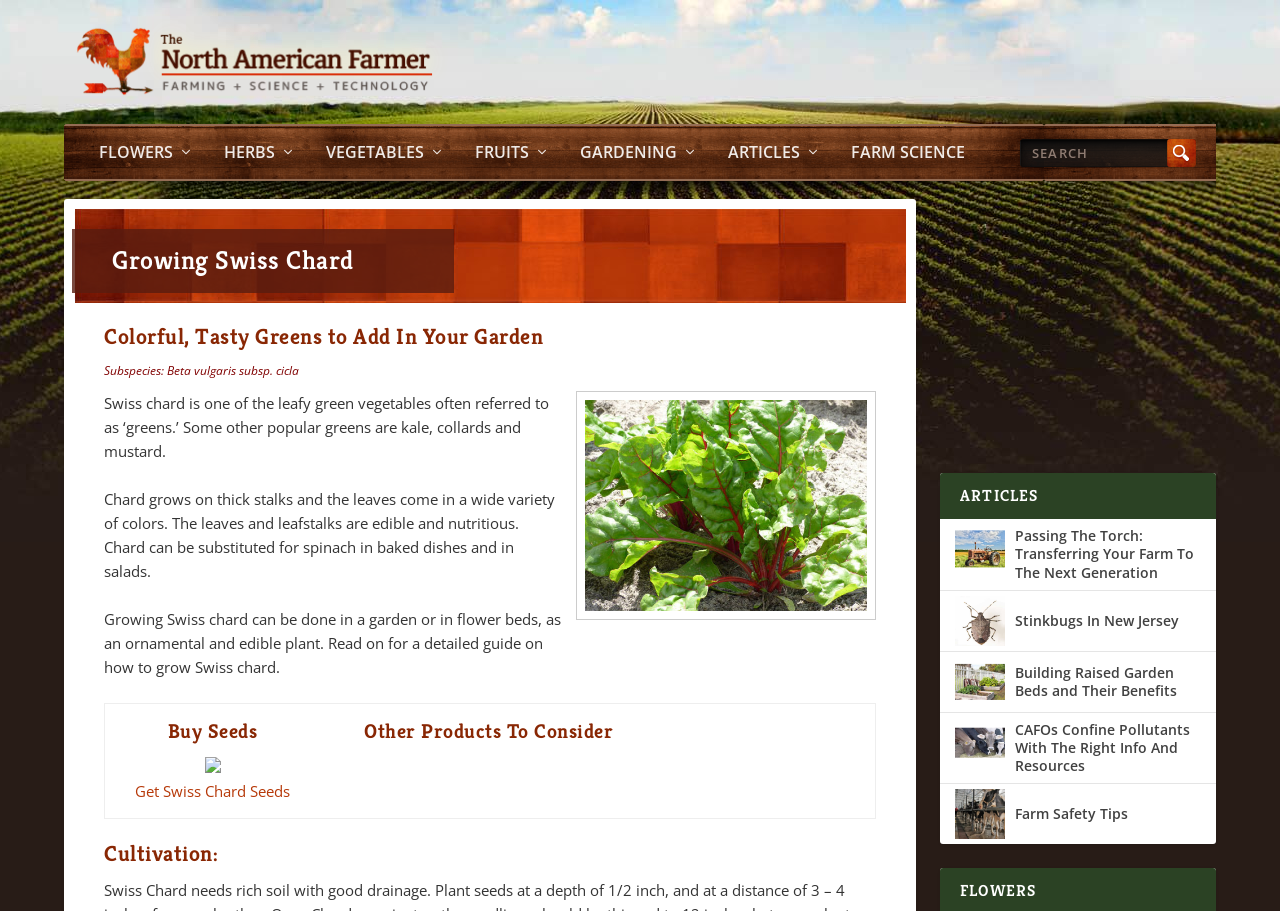Please respond to the question using a single word or phrase:
What is the topic of the article 'Passing The Torch: Transferring Your Farm To The Next Generation'?

Farm transfer